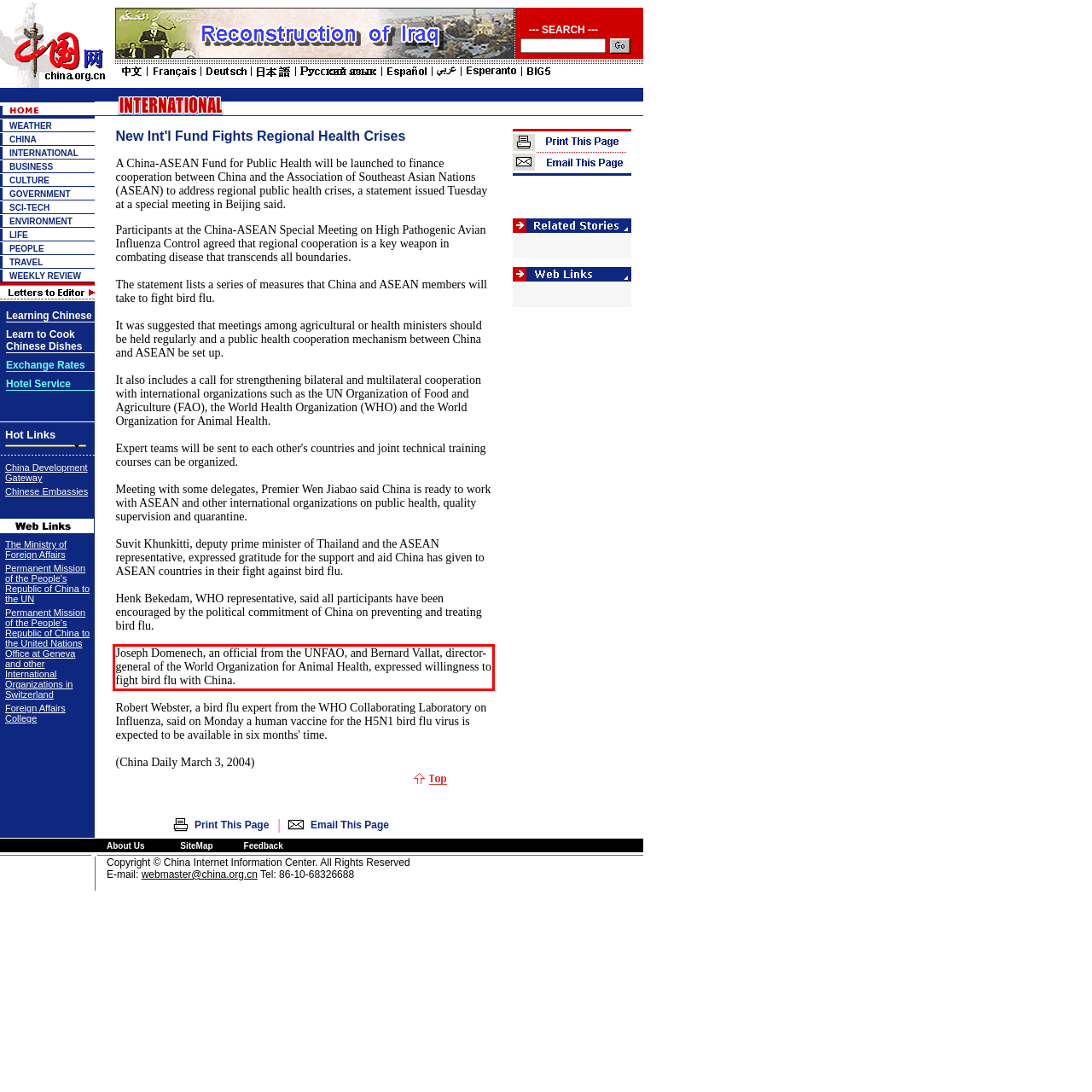Please examine the webpage screenshot and extract the text within the red bounding box using OCR.

Joseph Domenech, an official from the UNFAO, and Bernard Vallat, director-general of the World Organization for Animal Health, expressed willingness to fight bird flu with China.